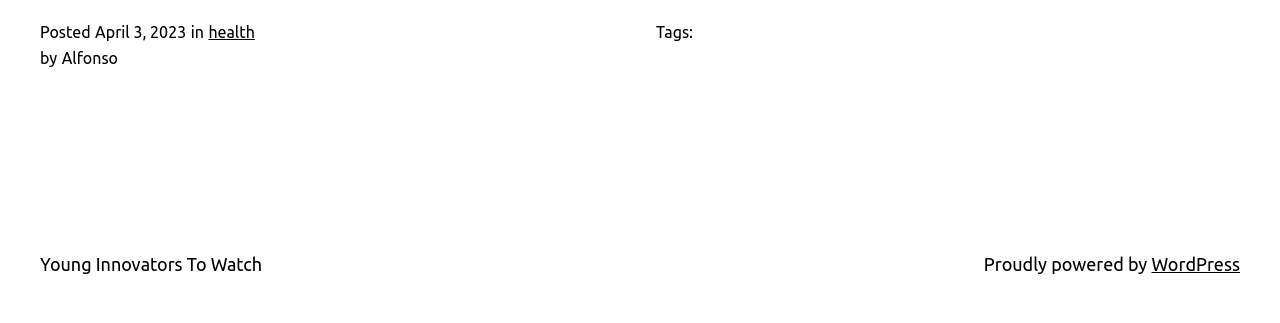What is the name of the blog?
Give a one-word or short phrase answer based on the image.

Young Innovators To Watch